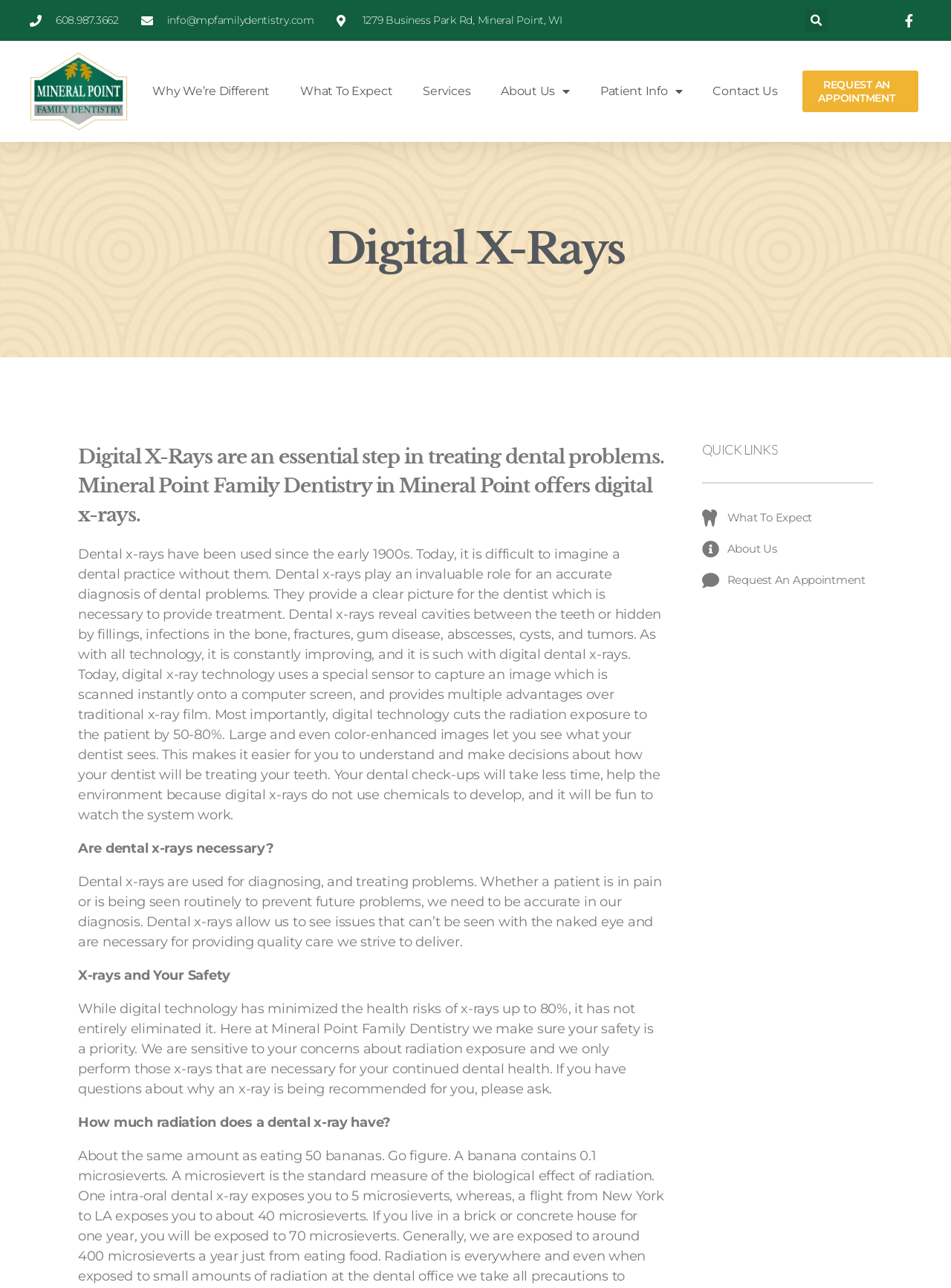Use the information in the screenshot to answer the question comprehensively: What is the main purpose of dental x-rays?

I found the answer by reading the paragraph that explains the importance of dental x-rays. It states that dental x-rays are used for diagnosing and treating problems, and that they allow dentists to see issues that can't be seen with the naked eye.